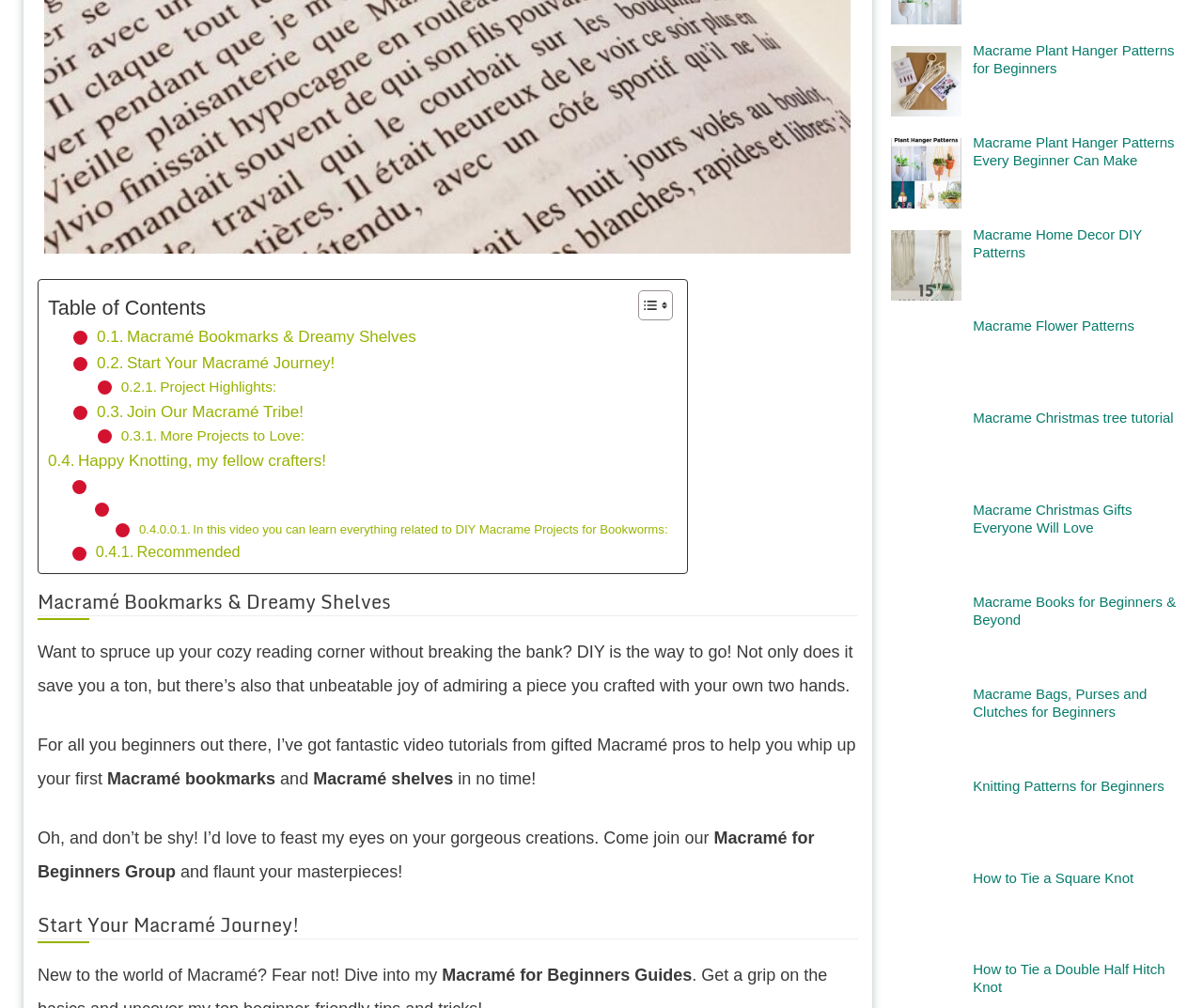Please specify the bounding box coordinates of the clickable region necessary for completing the following instruction: "Toggle Table of Content". The coordinates must consist of four float numbers between 0 and 1, i.e., [left, top, right, bottom].

[0.518, 0.287, 0.555, 0.319]